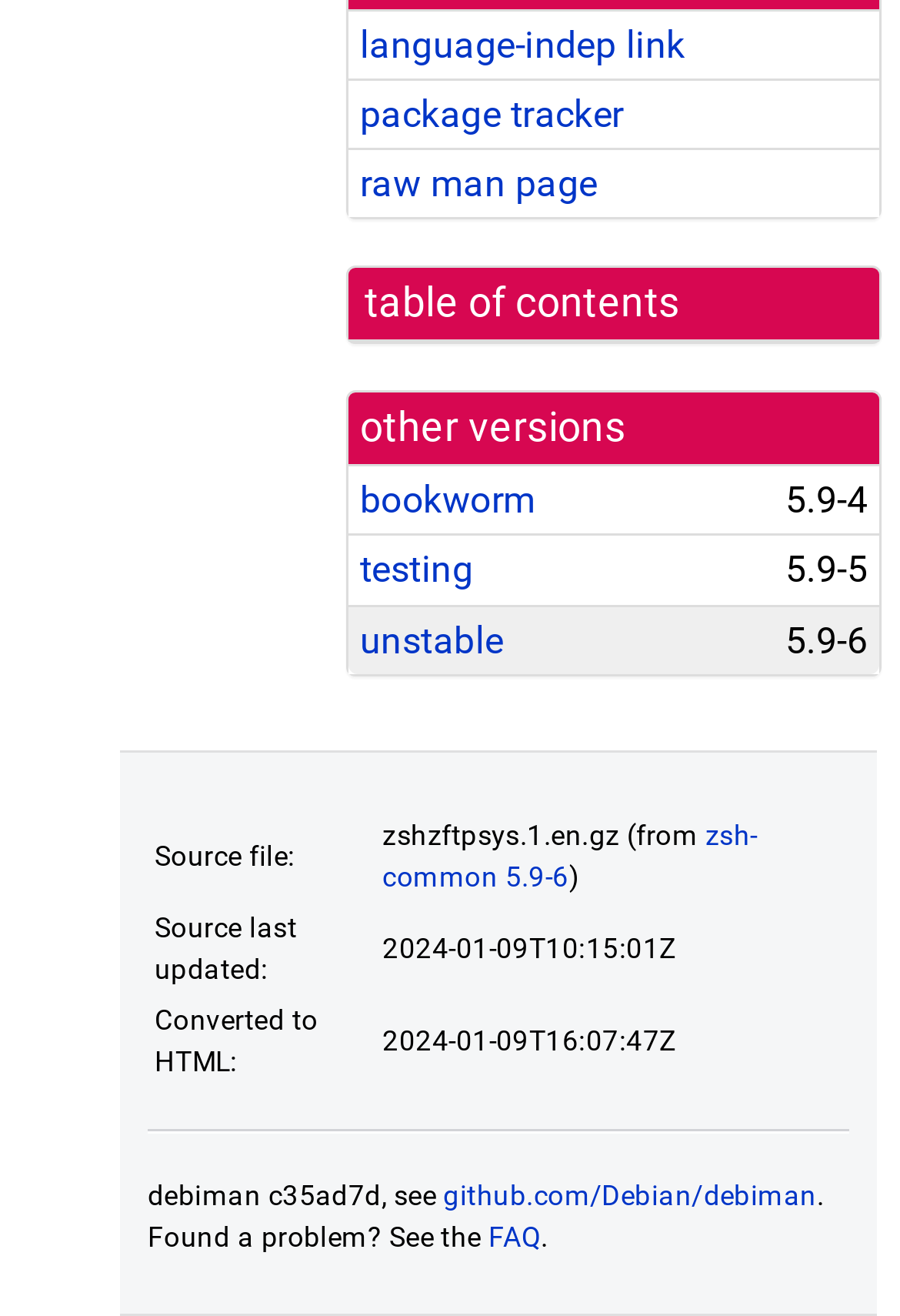Based on the element description: "raw man page", identify the bounding box coordinates for this UI element. The coordinates must be four float numbers between 0 and 1, listed as [left, top, right, bottom].

[0.4, 0.123, 0.664, 0.156]